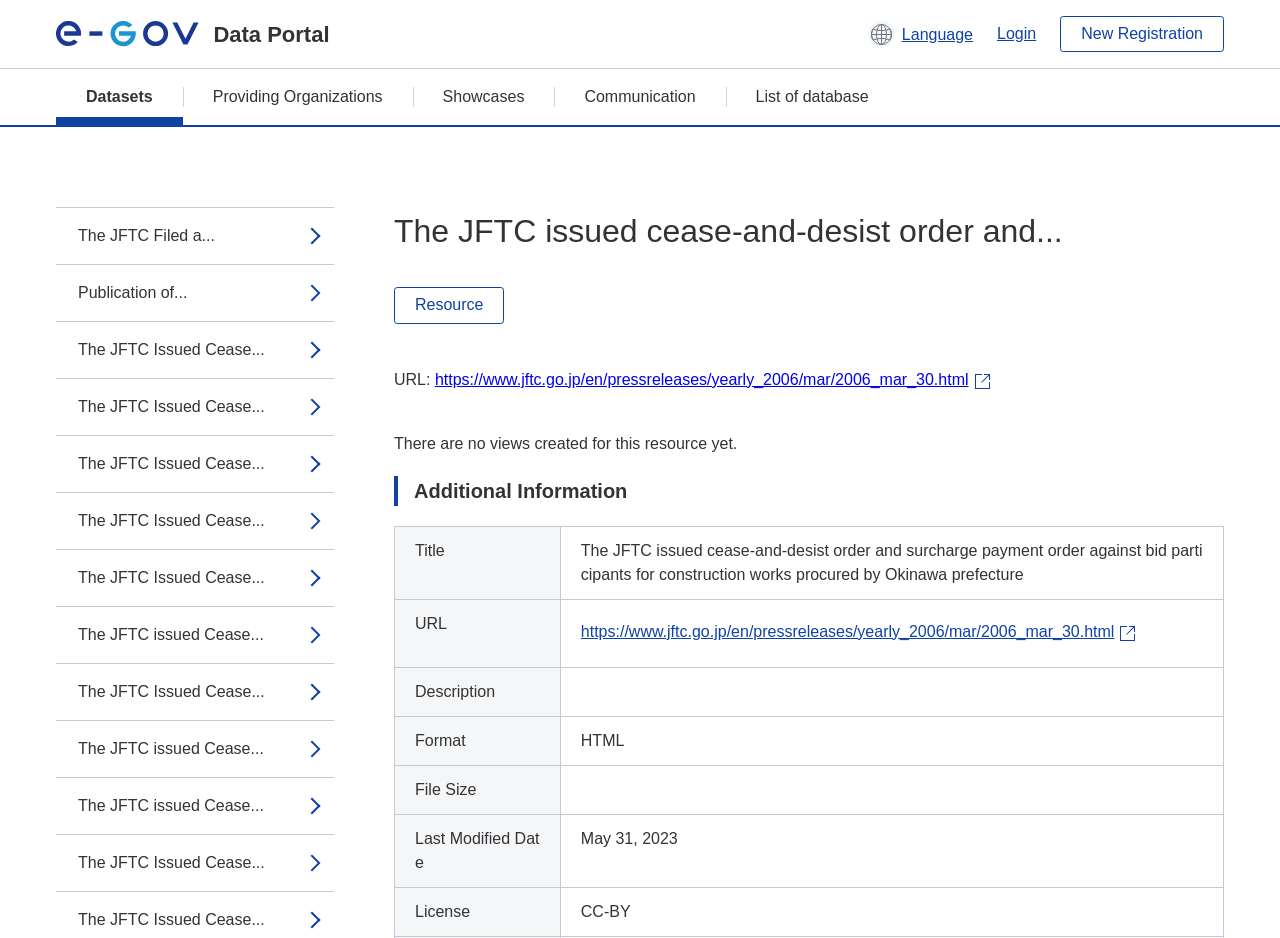Determine the bounding box coordinates of the region to click in order to accomplish the following instruction: "Switch language". Provide the coordinates as four float numbers between 0 and 1, specifically [left, top, right, bottom].

[0.678, 0.022, 0.76, 0.05]